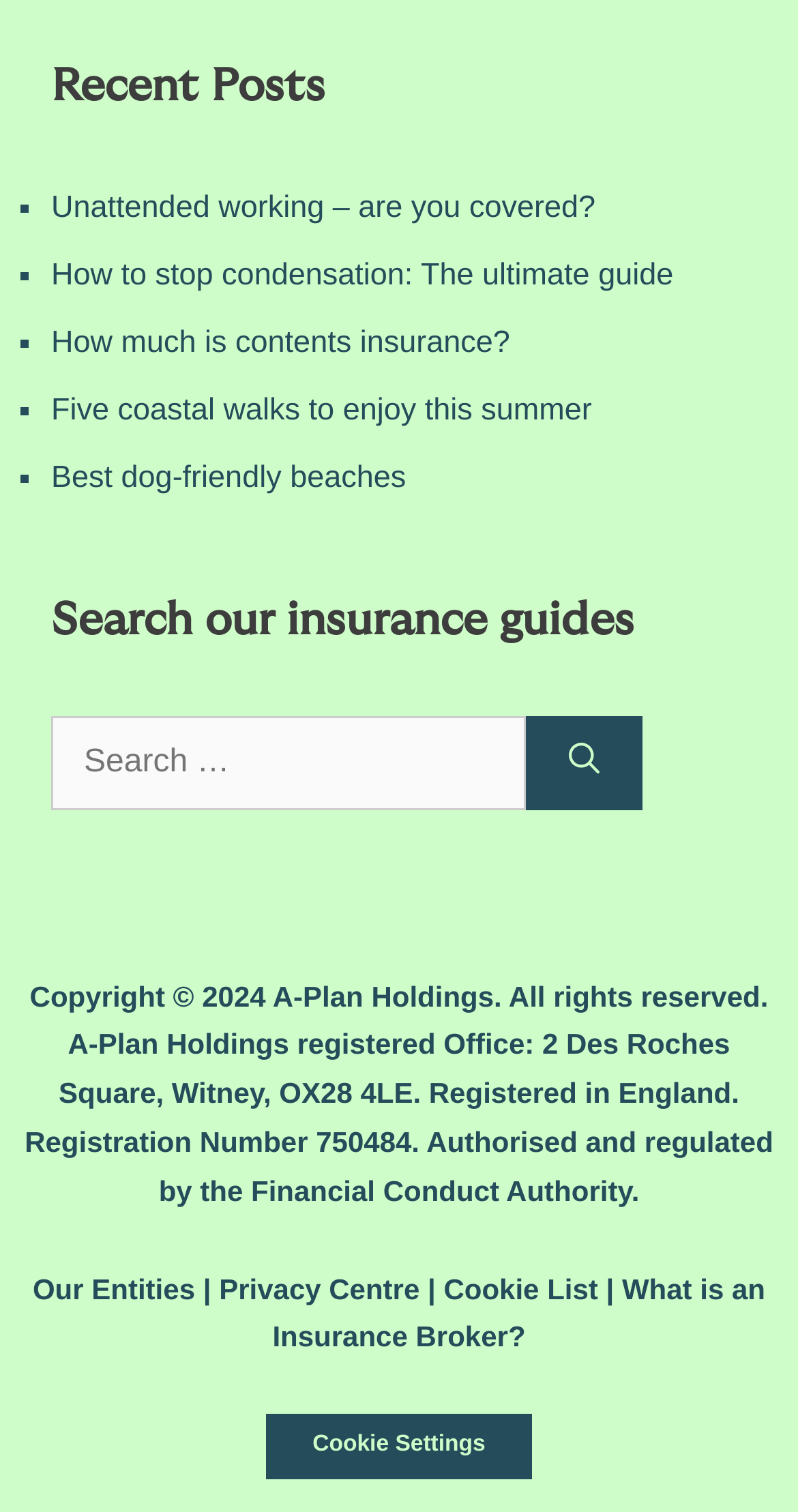Identify the bounding box coordinates of the part that should be clicked to carry out this instruction: "Explore coastal walks".

[0.064, 0.26, 0.742, 0.283]